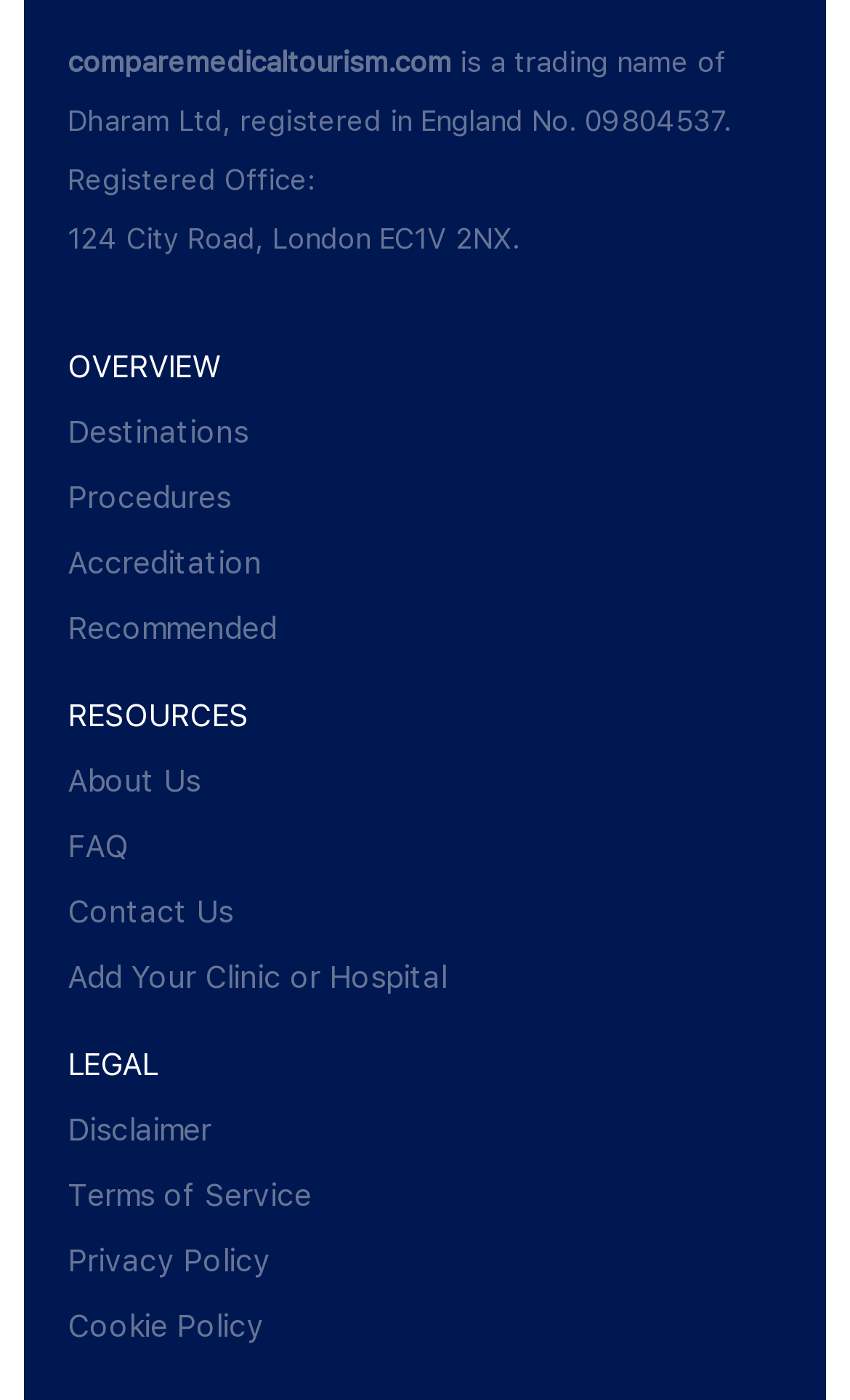What is the last link under the 'LEGAL' heading?
Refer to the image and give a detailed answer to the question.

The 'LEGAL' heading is located at the bottom of the webpage, and the last link under it is 'Cookie Policy', which is located at the bottom of the webpage.